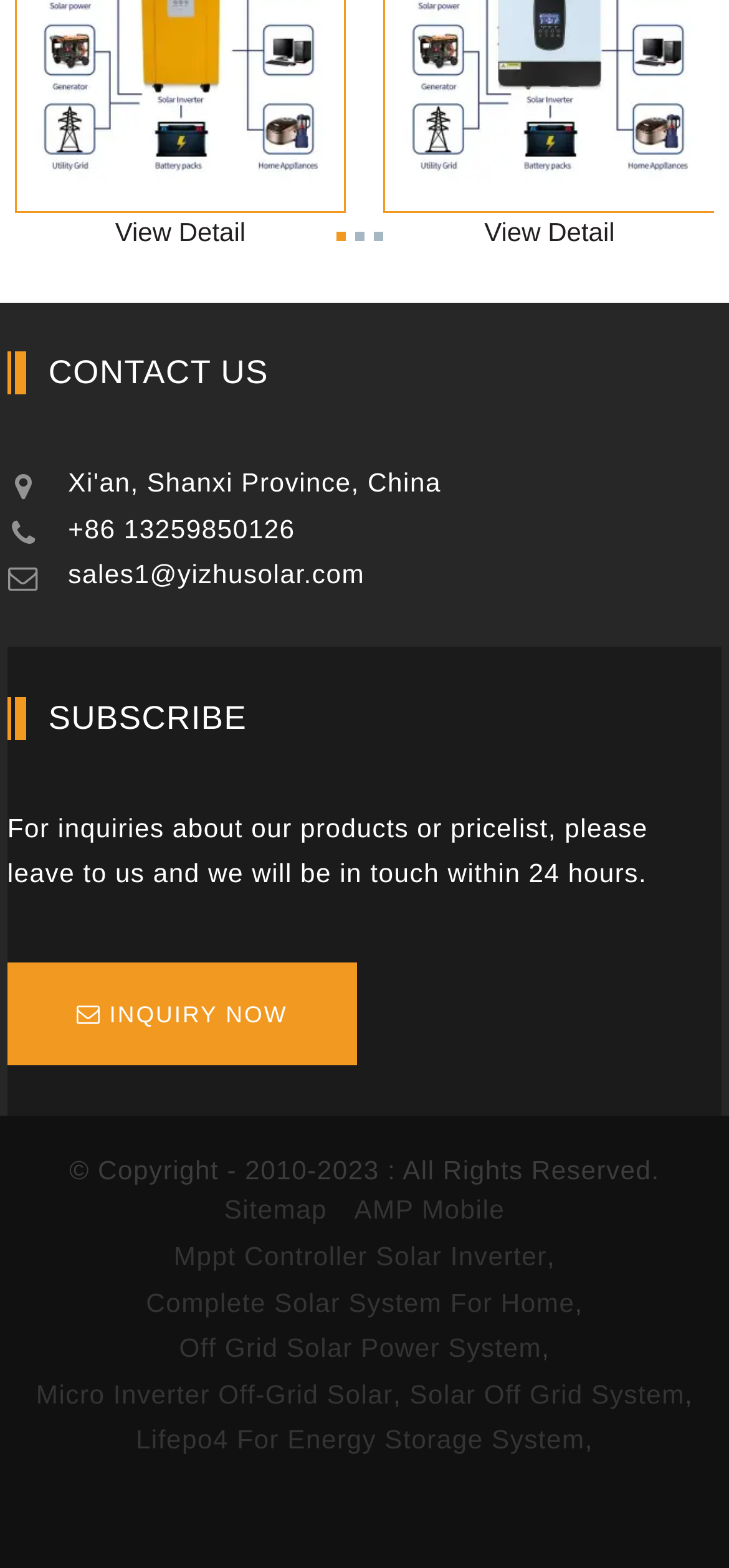Extract the bounding box coordinates for the UI element described by the text: "Sitemap". The coordinates should be in the form of [left, top, right, bottom] with values between 0 and 1.

[0.307, 0.757, 0.449, 0.787]